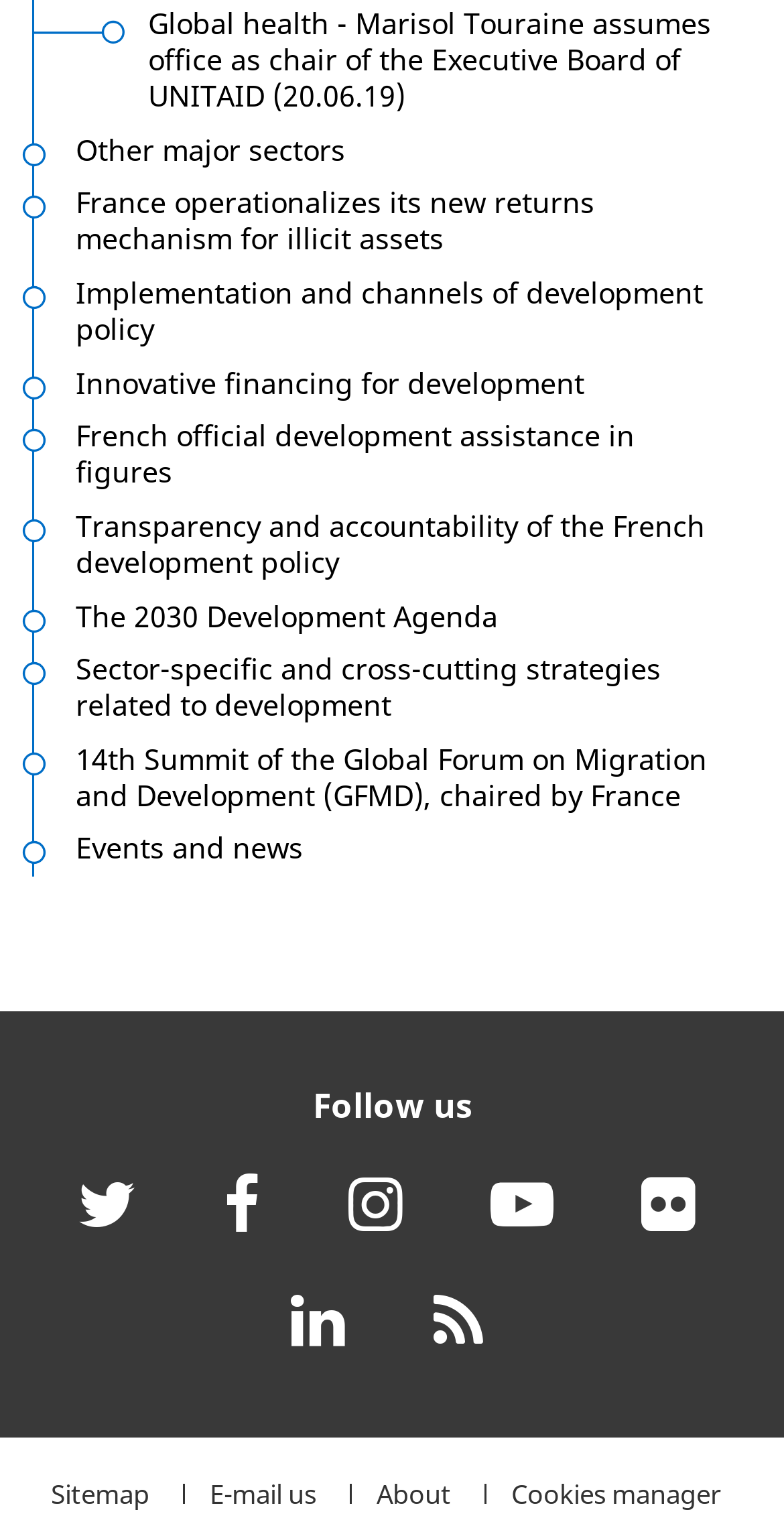Locate the bounding box coordinates of the item that should be clicked to fulfill the instruction: "Learn about French official development assistance in figures".

[0.067, 0.269, 0.959, 0.328]